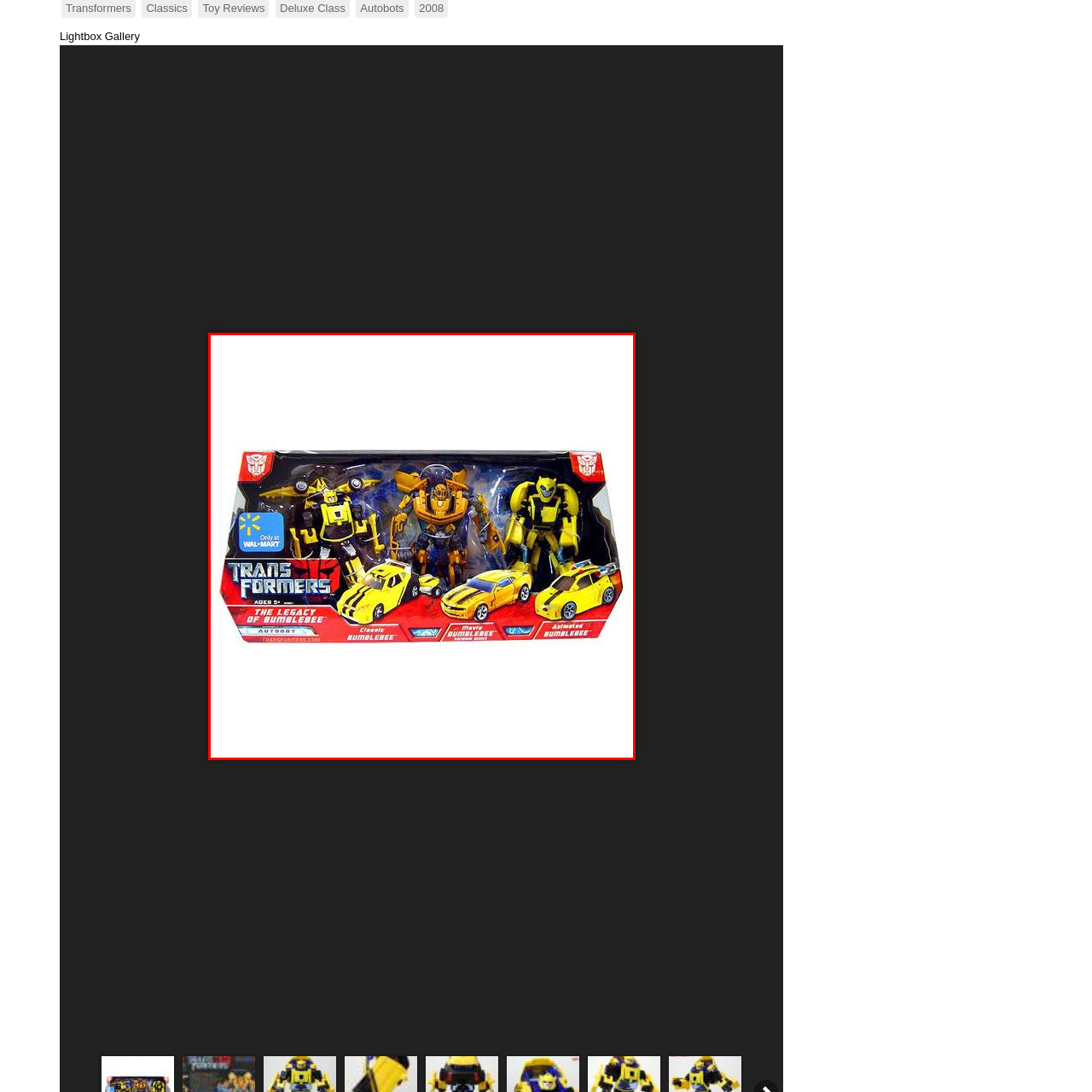Use the image within the highlighted red box to answer the following question with a single word or phrase:
Where is this product exclusively available?

Walmart